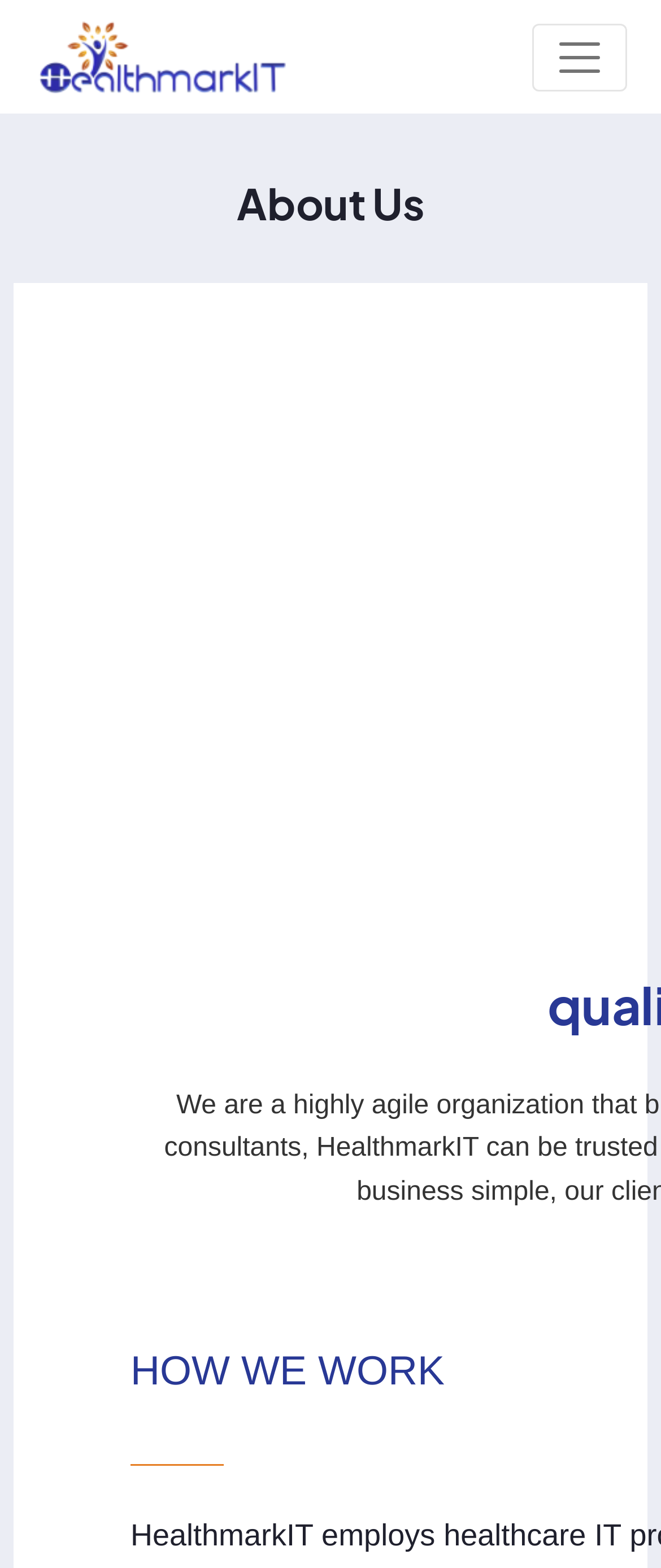Given the element description, predict the bounding box coordinates in the format (top-left x, top-left y, bottom-right x, bottom-right y). Make sure all values are between 0 and 1. Here is the element description: parent_node: Home aria-label="Toggle navigation"

[0.805, 0.015, 0.949, 0.058]